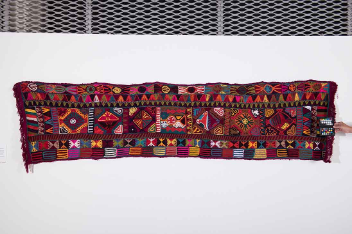Who are the artisans behind the textile?
Provide an in-depth and detailed explanation in response to the question.

The caption highlights the craftsmanship of women weavers from the Mesopotamian Marshes, emphasizing their skill and artistry in creating the textile piece.